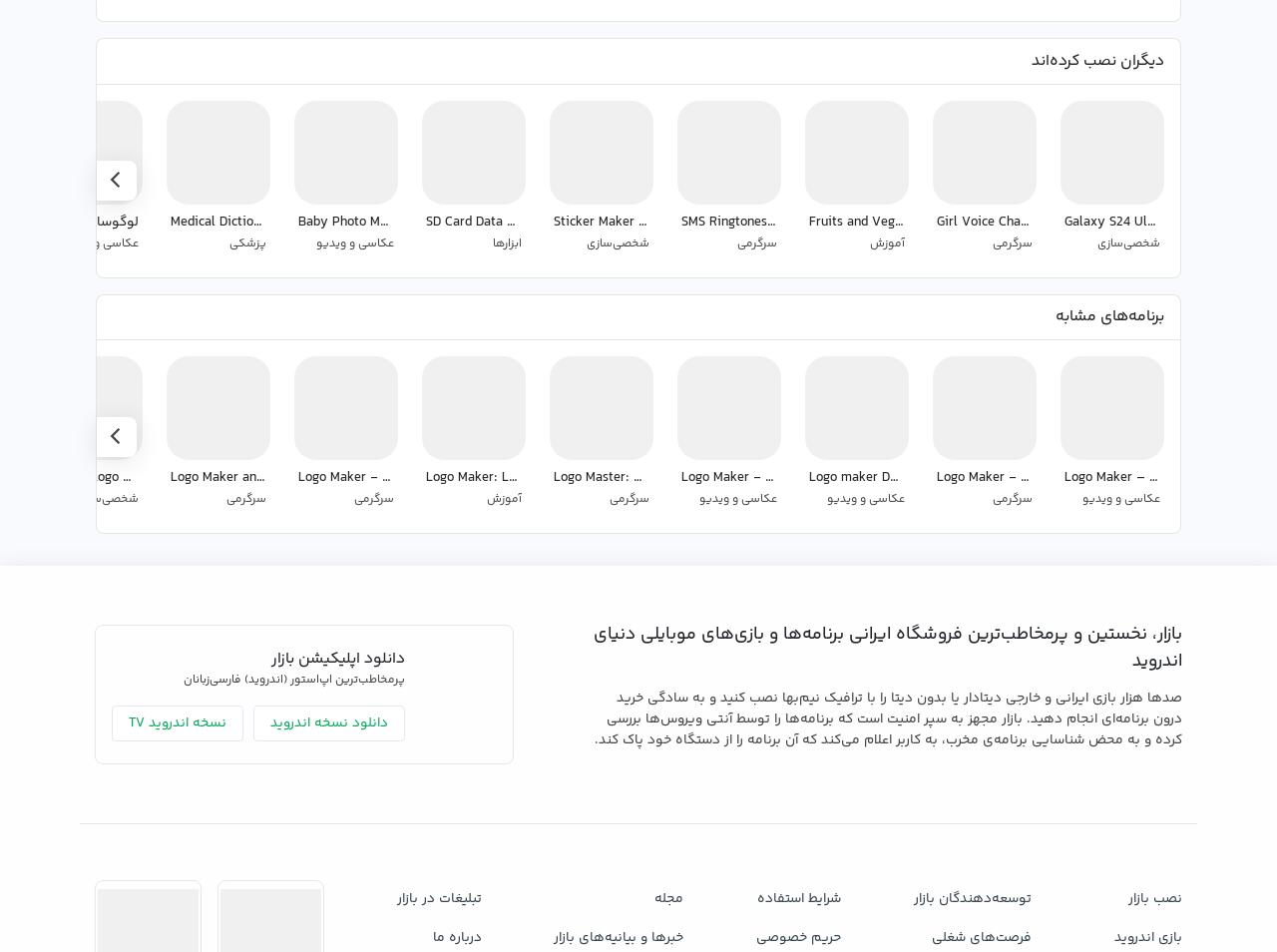Can I edit photos with this app?
Please provide a detailed and thorough answer to the question.

The text 'Professional Photo editing & Text editing Tools' implies that the app provides photo editing capabilities, allowing users to edit their photos.